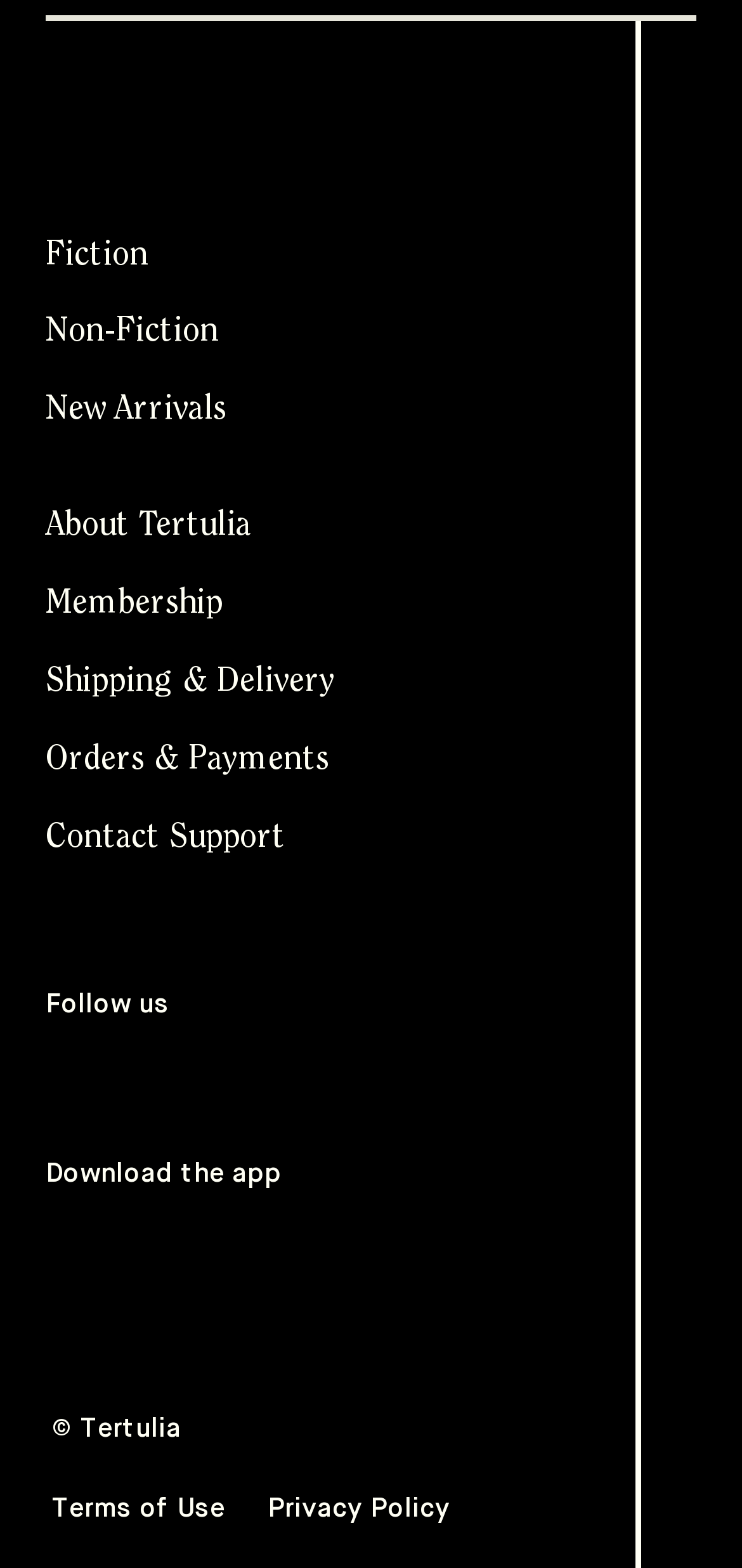What is the name of the website?
Answer the question using a single word or phrase, according to the image.

Tertulia